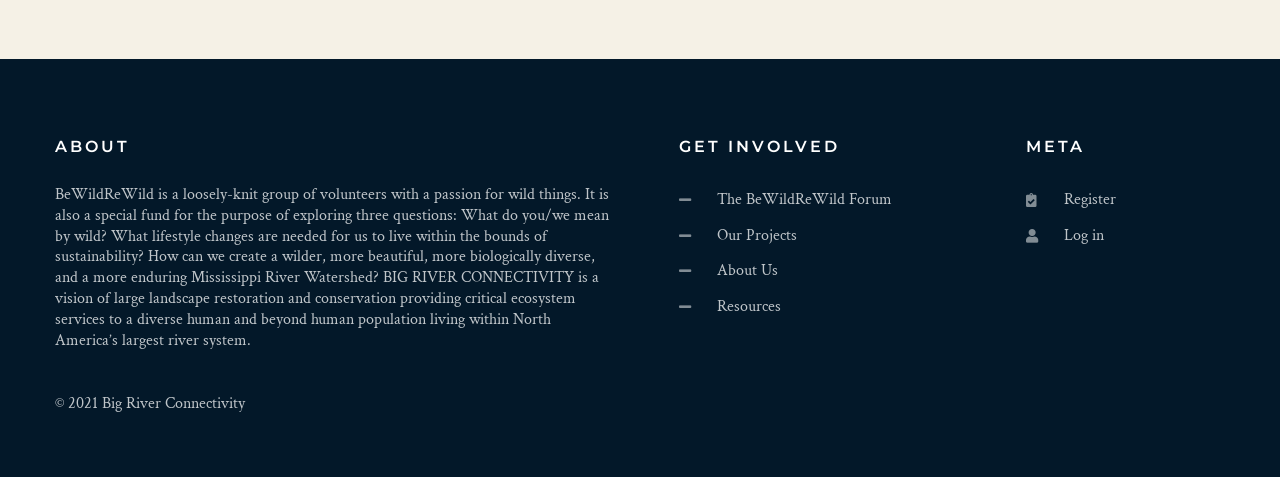From the details in the image, provide a thorough response to the question: What is the purpose of the special fund mentioned on this webpage?

The static text under the 'ABOUT' heading mentions that BeWildReWild is also a special fund for the purpose of exploring three questions, which are: What do you/we mean by wild?, What lifestyle changes are needed for us to live within the bounds of sustainability?, and How can we create a wilder, more beautiful, more biologically diverse, and a more enduring Mississippi River Watershed?